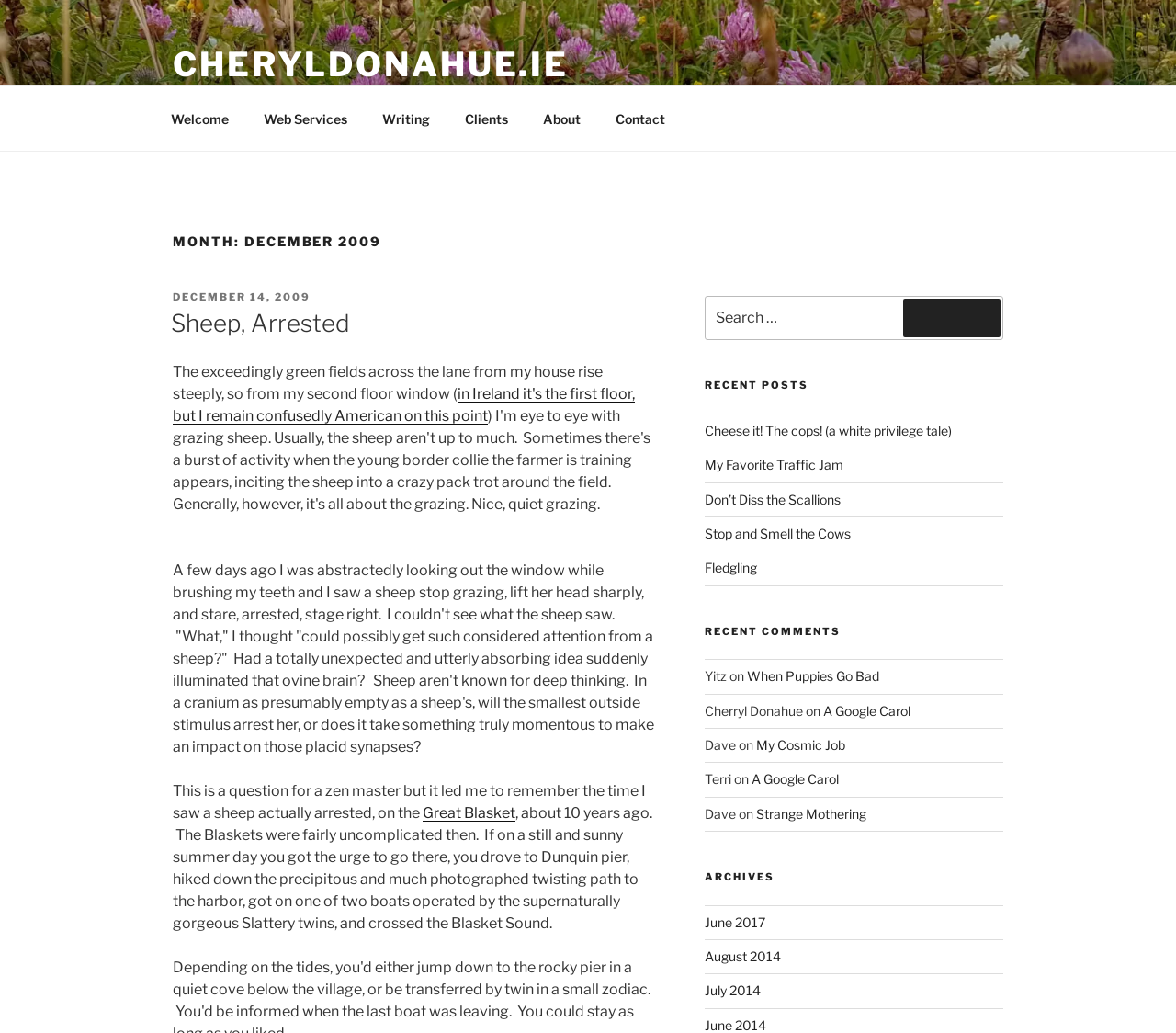Locate the bounding box coordinates of the clickable area to execute the instruction: "Click on the 'Great Blasket' link". Provide the coordinates as four float numbers between 0 and 1, represented as [left, top, right, bottom].

[0.359, 0.779, 0.438, 0.796]